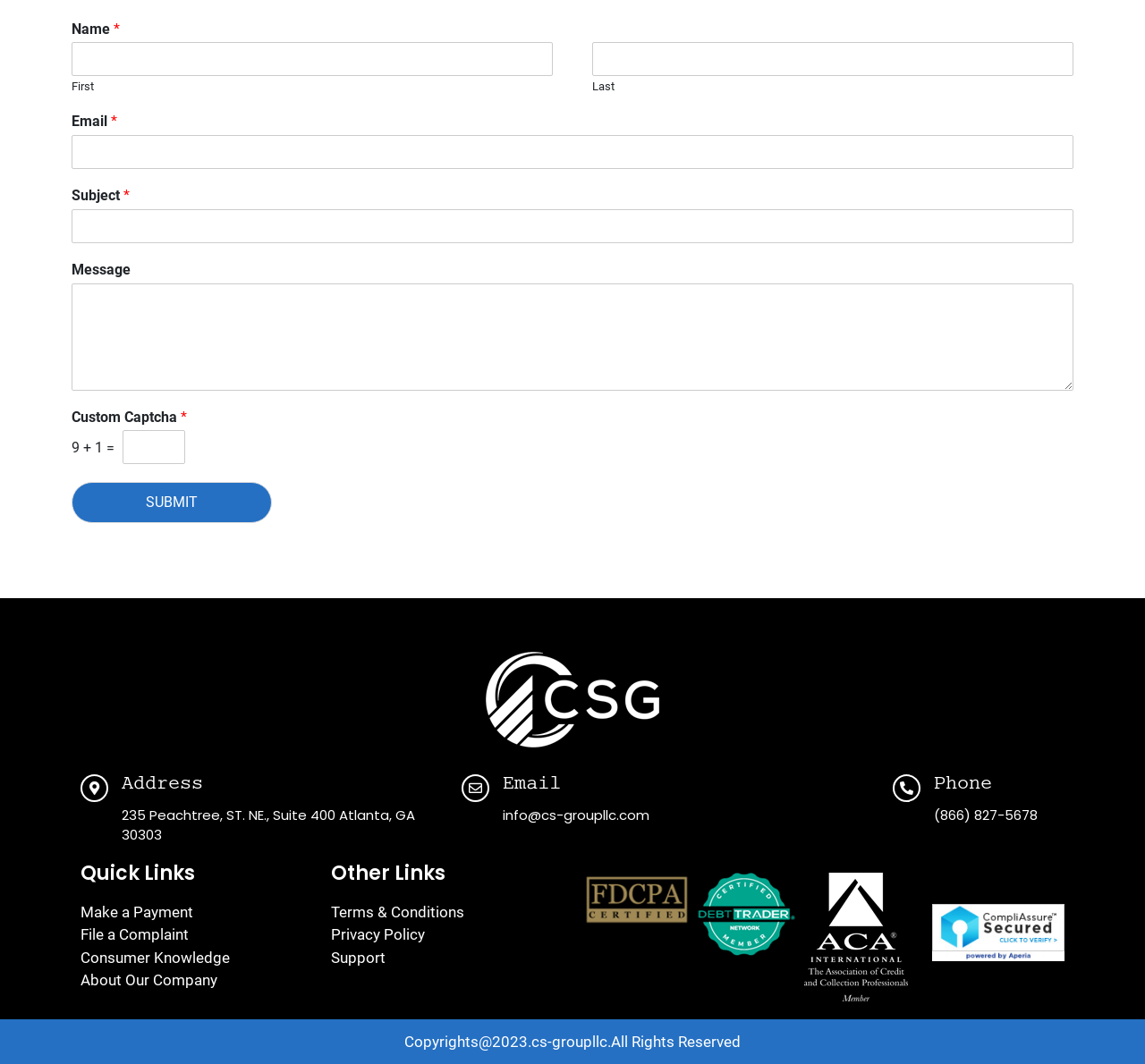Predict the bounding box of the UI element based on this description: "Privacy Policy".

[0.289, 0.868, 0.492, 0.89]